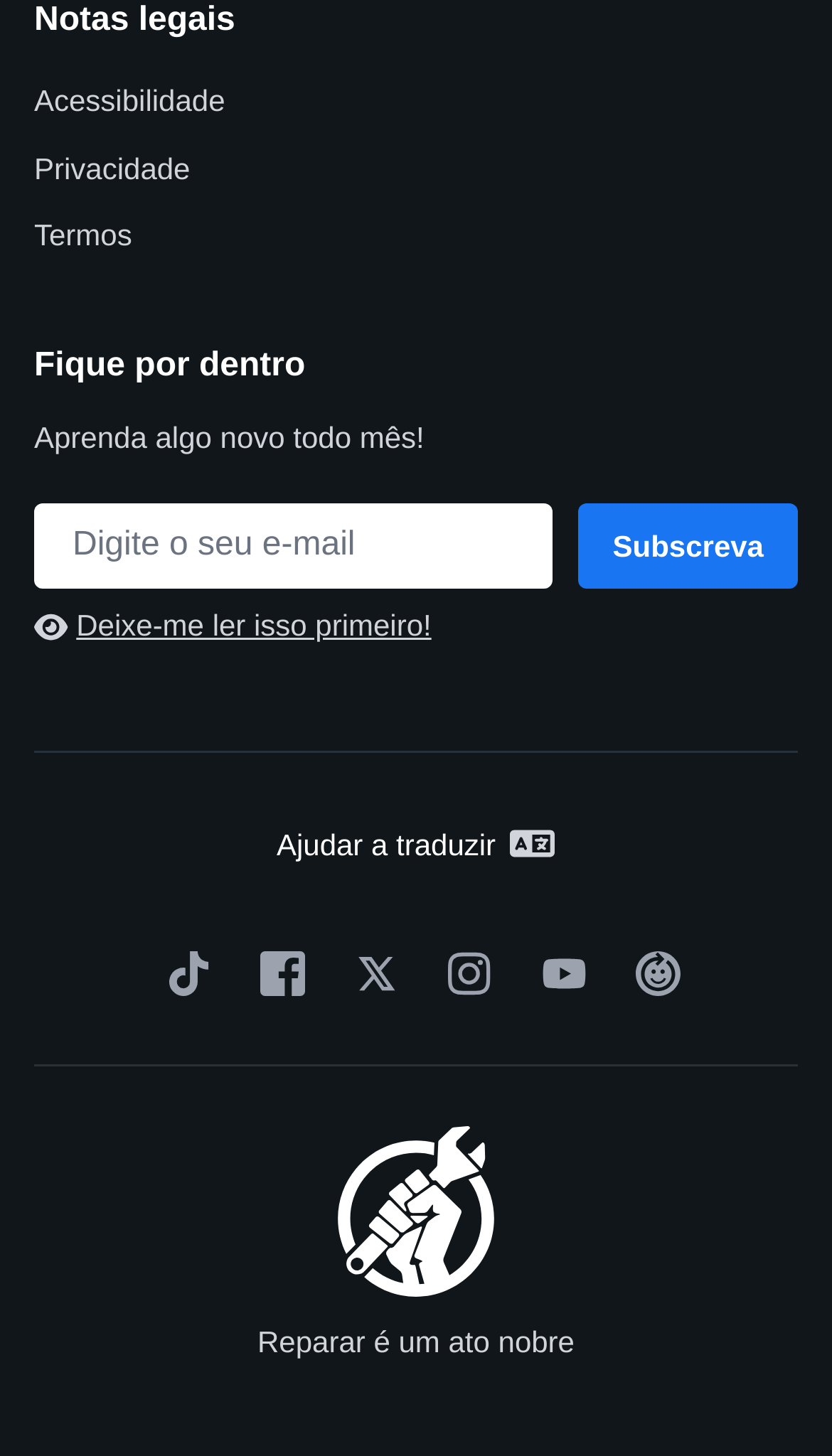What is the purpose of the 'Fique por dentro' textbox?
Please give a detailed and elaborate answer to the question based on the image.

The 'Fique por dentro' textbox is located next to the 'Subscreva' button, which suggests that it is used to input information to subscribe to something, likely a newsletter or updates.